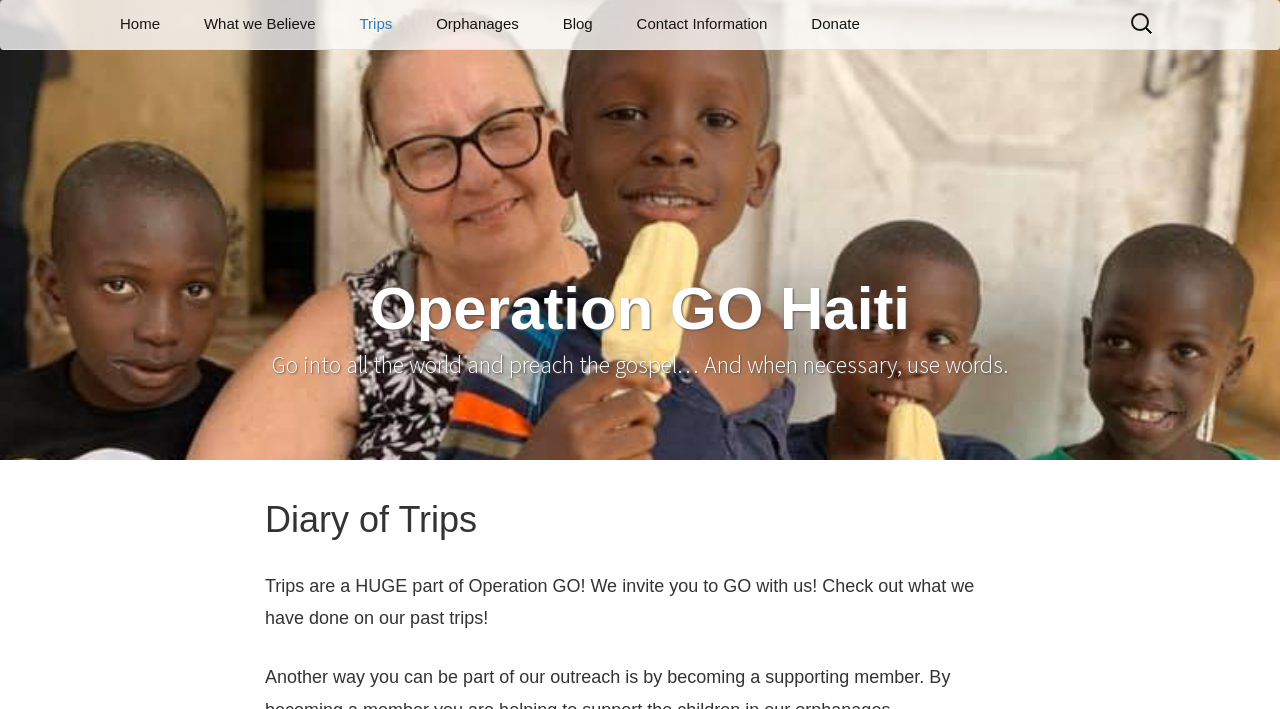Identify the bounding box coordinates for the region to click in order to carry out this instruction: "View the Diary of Trips". Provide the coordinates using four float numbers between 0 and 1, formatted as [left, top, right, bottom].

[0.265, 0.065, 0.421, 0.128]